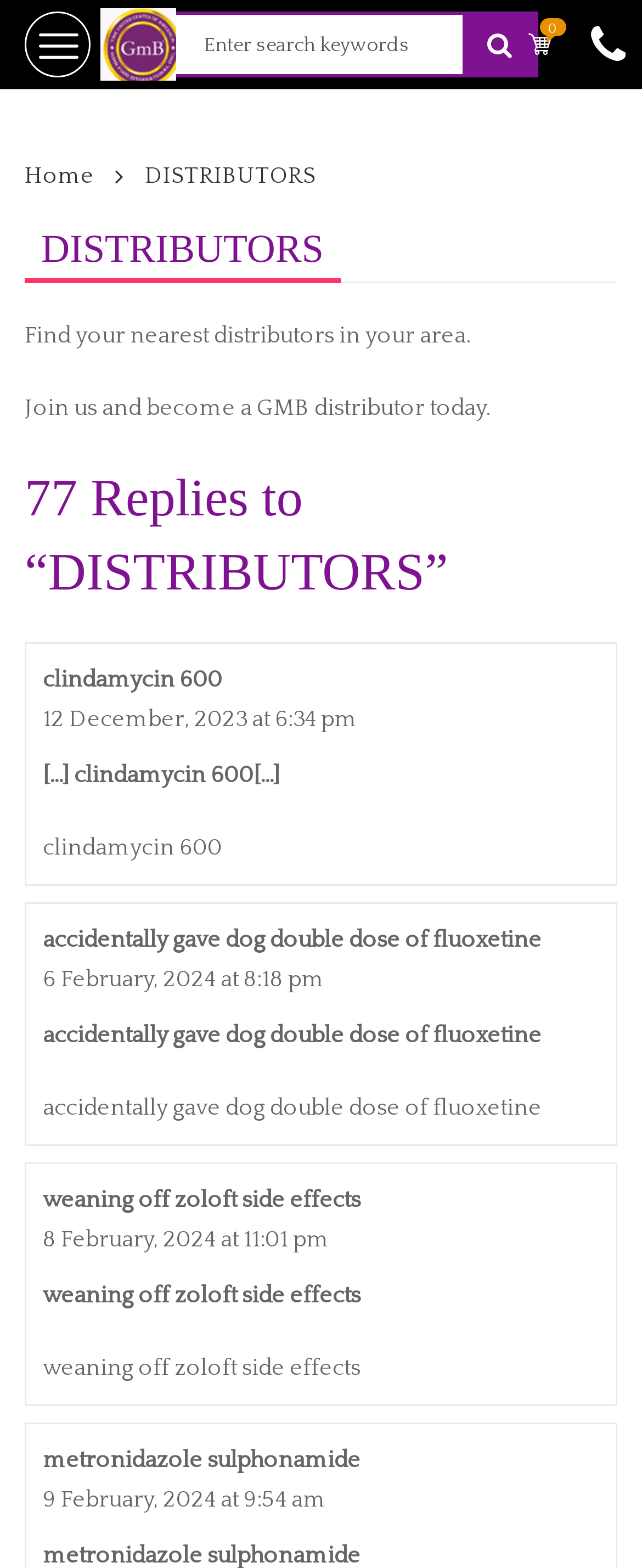Produce a meticulous description of the webpage.

This webpage is about GMB Food, a distributor of goat milk and goat milk products. At the top, there is a search bar with a textbox and a button, allowing users to search for specific keywords. Next to the search bar, there is a link to the GMB Food website, accompanied by an image of the company's logo.

On the top-right corner, there are two links: one for free shipping and another for a phone number. Below these links, there is a navigation menu with a breadcrumb trail, showing the current page as "DISTRIBUTORS". The main heading of the page is "DISTRIBUTORS", followed by a brief description of finding nearest distributors and becoming a GMB distributor.

The main content of the page is divided into three sections, each containing an article with a heading and a brief text. The articles appear to be comments or replies to the "DISTRIBUTORS" topic, with links to other topics and timestamps. Each article has a footer section with links to other topics, such as clindamycin 600, accidentally gave dog double dose of fluoxetine, weaning off zoloft side effects, and metronidazole sulphonamide.

Overall, the webpage provides information about GMB Food's distributors and allows users to search for specific topics or products. The page also contains a navigation menu and a series of articles or comments related to the distributors topic.